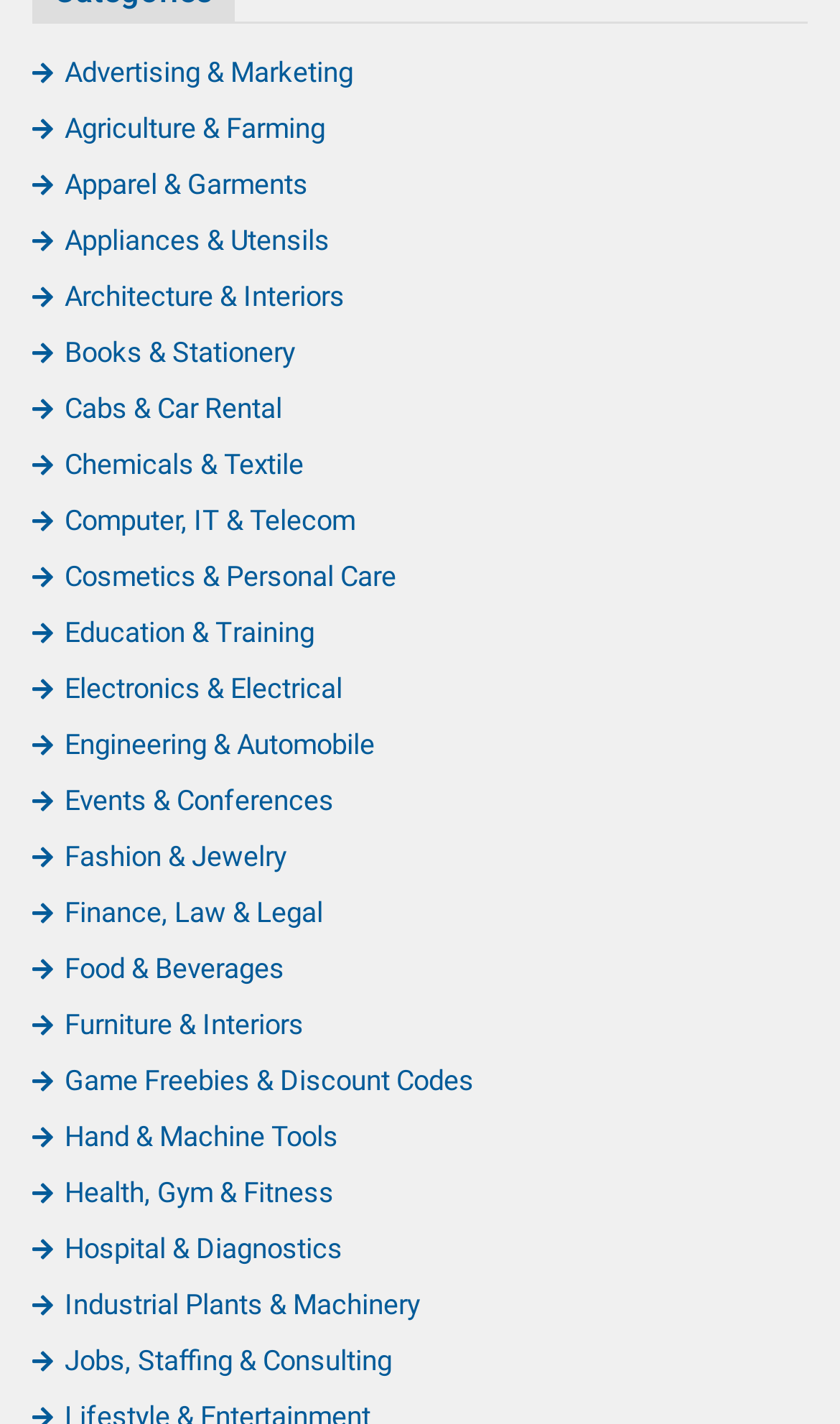What is the icon preceding each category?
Provide a detailed and well-explained answer to the question.

Each category listed on the webpage is preceded by an icon represented by the Unicode character uf061, which appears to be a folder or a categorization symbol.